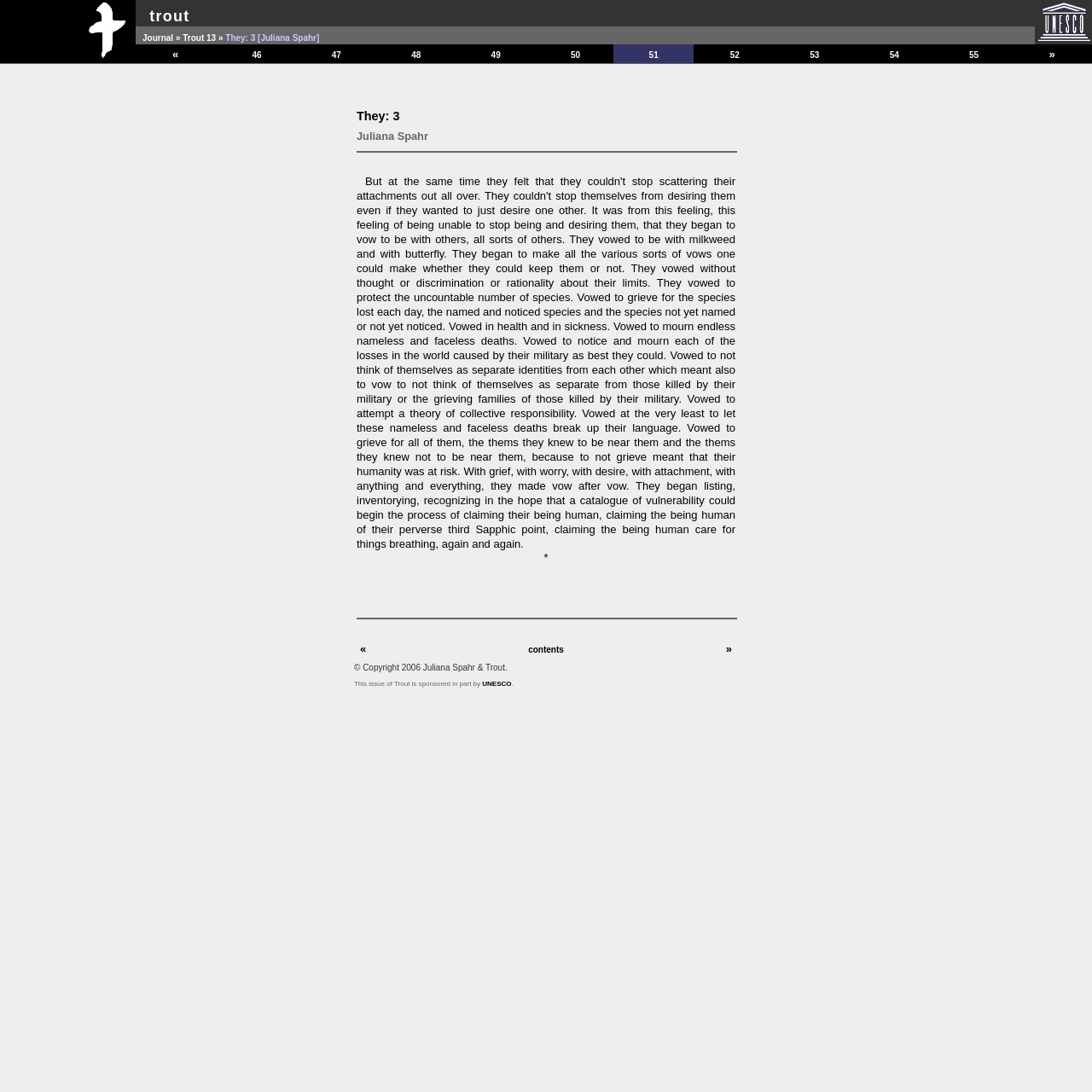Illustrate the webpage thoroughly, mentioning all important details.

This webpage is about Juliana Spahr's work, "They: 3". At the top, there is a navigation bar with a link to "Trout Home Page" on the left and another link on the right. Below the navigation bar, there is a breadcrumb trail showing the path "Journal » Trout 13 » They: 3 [Juliana Spahr]".

The main content of the page is a long passage of text that describes the theme of "They: 3", which appears to be about collective responsibility, grief, and humanity. The passage is divided into paragraphs and has several headings, including "They: 3" and "Juliana Spahr". There is also a separator line between the headings and the main text.

On the right side of the page, there is a table of contents with links to various sections, labeled "« 1 », « 2 », …, « 55 »". Below the table of contents, there is a copyright notice and a sponsorship acknowledgement.

Throughout the page, there are several images, but they are not descriptive and do not contain any relevant information.